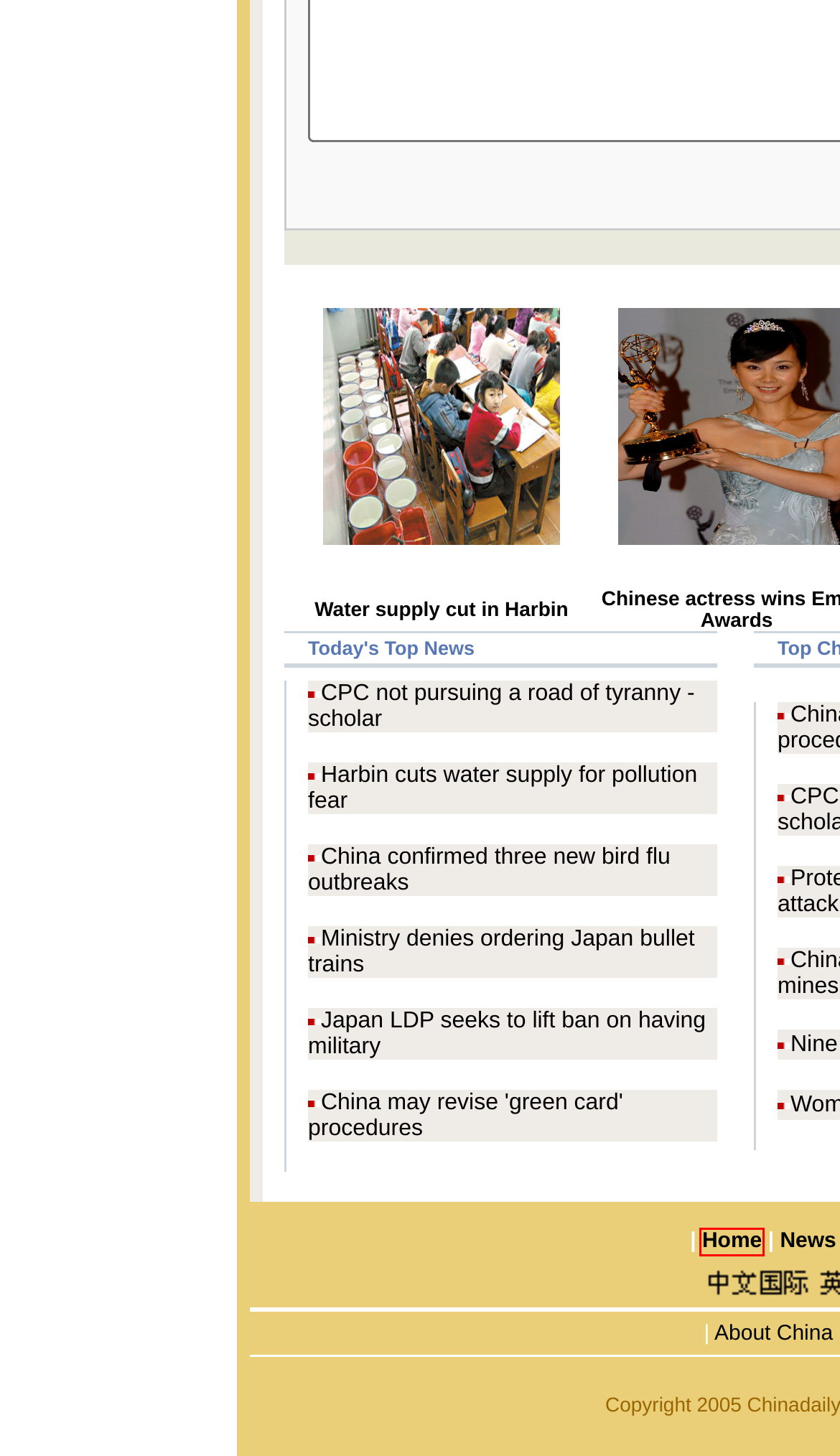You are provided with a screenshot of a webpage containing a red rectangle bounding box. Identify the webpage description that best matches the new webpage after the element in the bounding box is clicked. Here are the potential descriptions:
A. 环球在线
B. BBS - Chinadaily Forum
C. 中国日报网 - 新闻速递
D. sitemap
E. jobs
F. about us
G. CHINA DAILY
H. 无标题文档

C